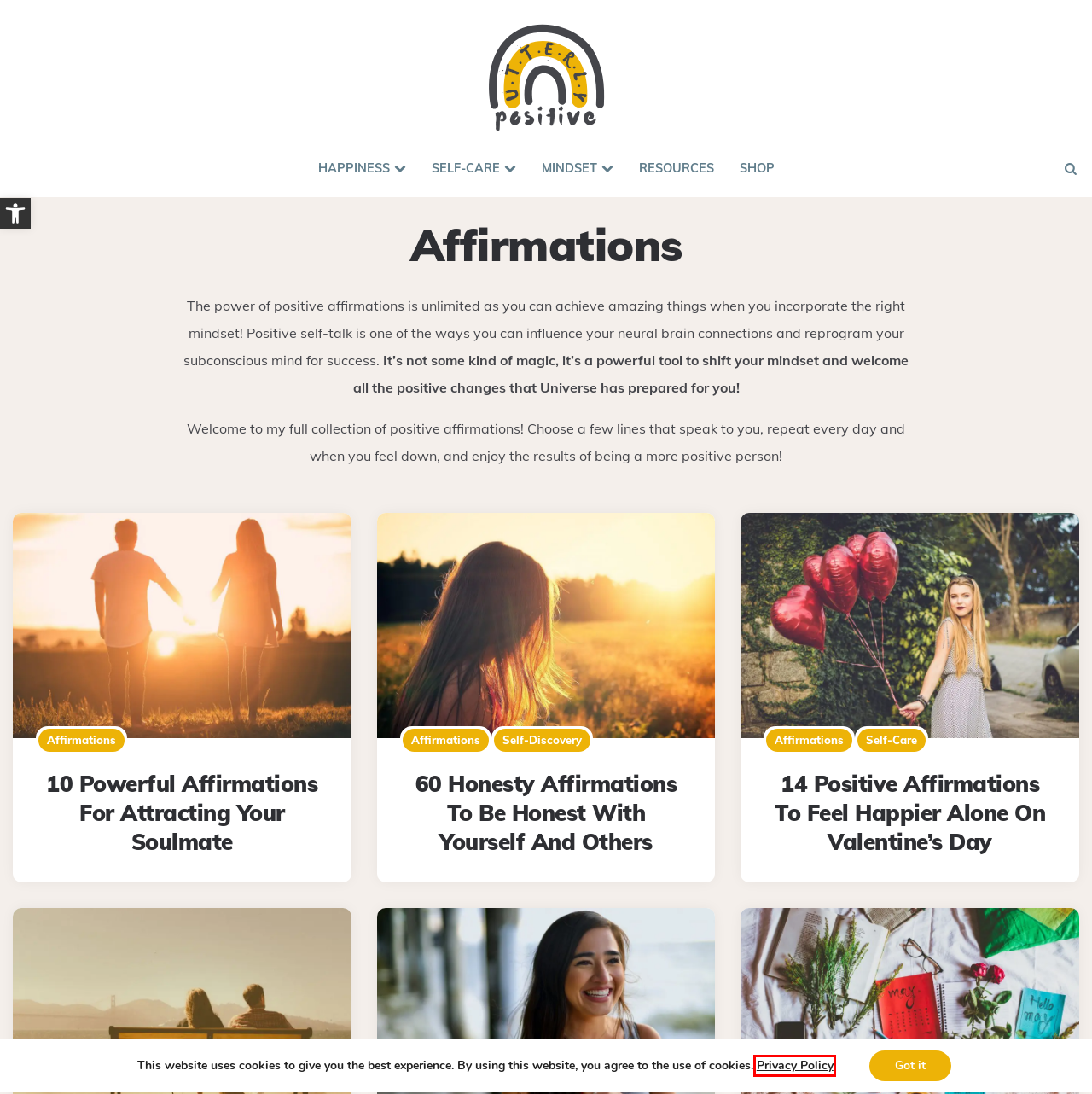Given a webpage screenshot with a red bounding box around a UI element, choose the webpage description that best matches the new webpage after clicking the element within the bounding box. Here are the candidates:
A. Mindset - Utterly Positive
B. Utterly Positive - Positive Affirmations, Happiness, Self-Care Tips
C. Happiness Archives - Utterly Positive
D. Self-Discovery Archives - Utterly Positive
E. Utterly Positive Resources - Utterly Positive
F. Privacy Policy - Utterly Positive
G. 14 Positive Affirmations To Feel Happier Alone On Valentine's Day
H. 60 Honesty Affirmations To Be Honest With Yourself And Others

F